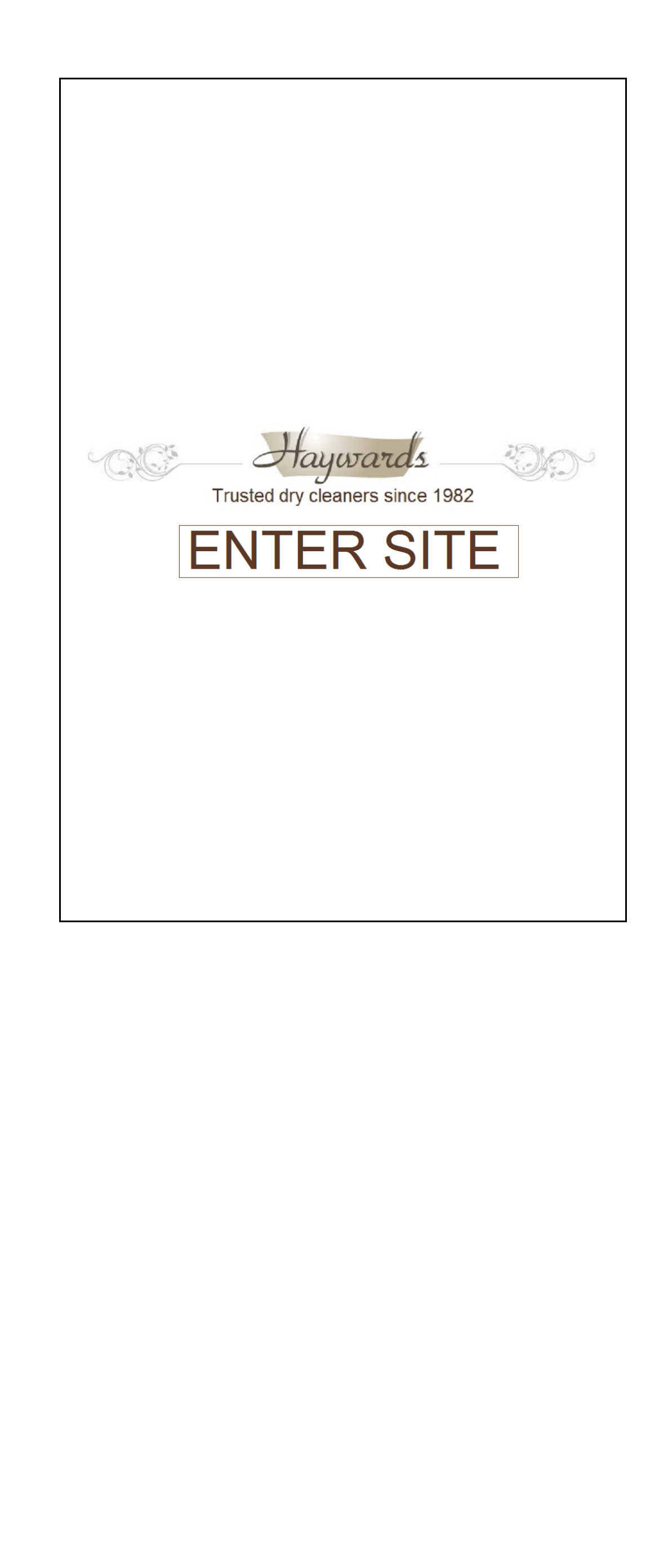Please provide a detailed answer to the question below based on the screenshot: 
What is the name of the dry cleaners?

The name of the dry cleaners can be found in the heading element at the top of the webpage, which reads 'Dry Cleaners Near Me Prices'. This is also the text content of the link element and the image element, indicating that it is the name of the business.